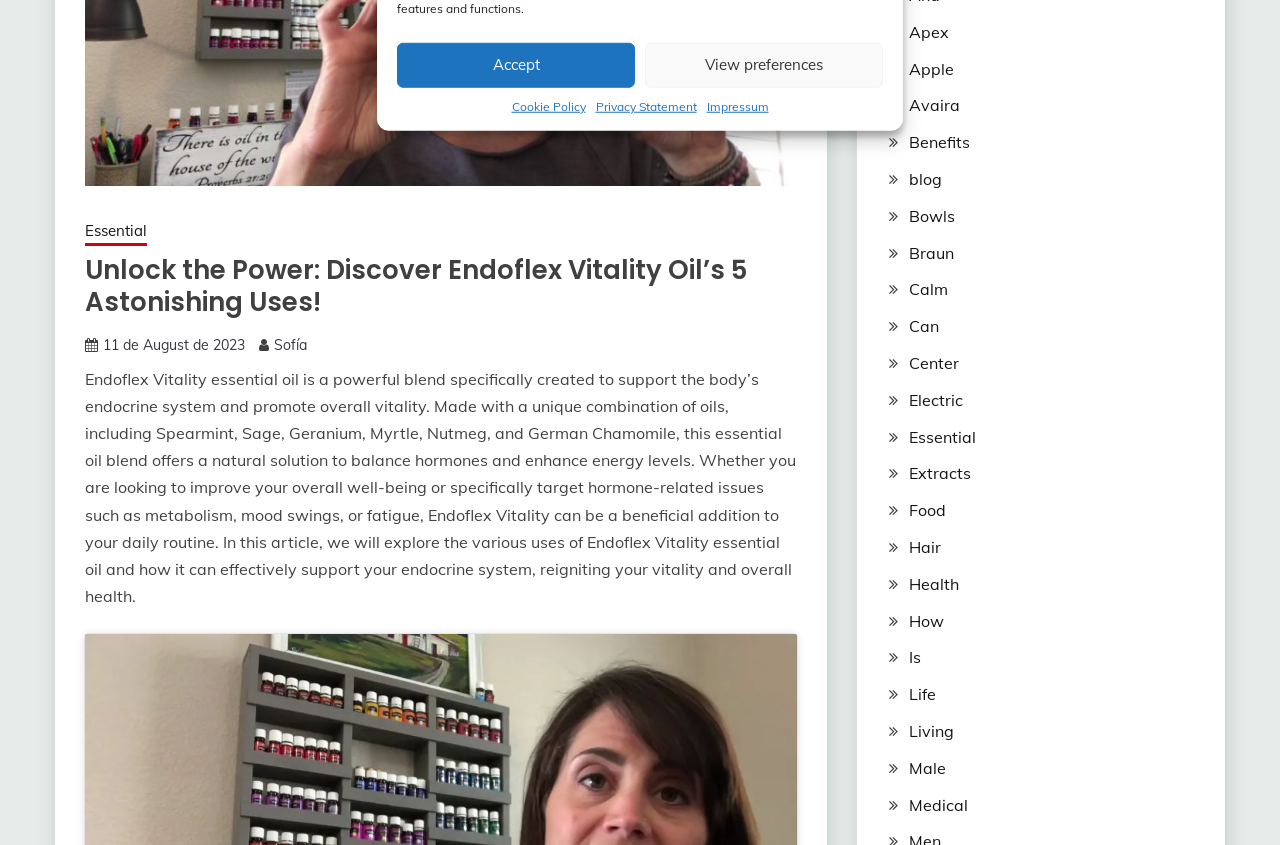Identify the bounding box for the given UI element using the description provided. Coordinates should be in the format (top-left x, top-left y, bottom-right x, bottom-right y) and must be between 0 and 1. Here is the description: Sitemap

None